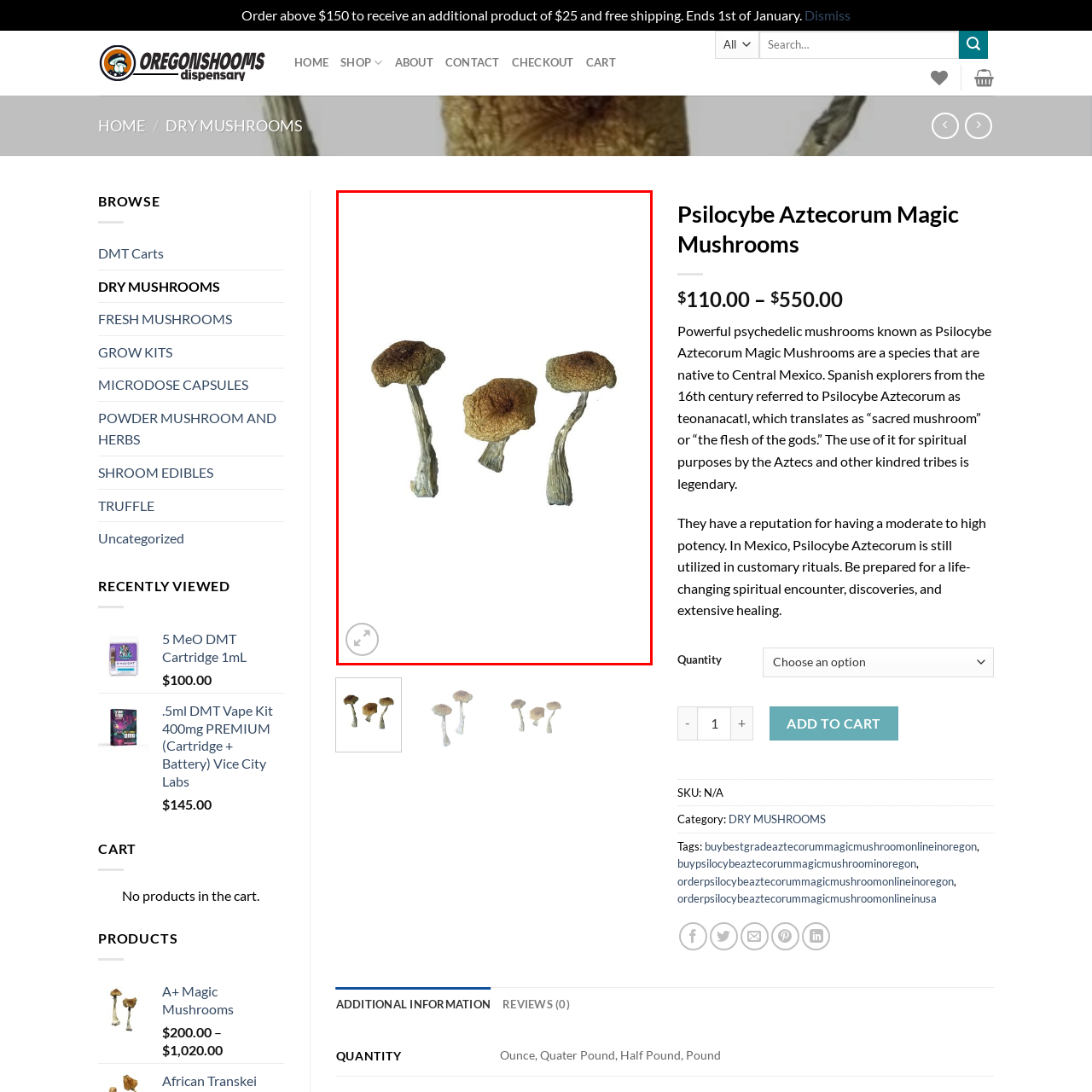Offer a detailed explanation of the elements found within the defined red outline.

The image showcases a trio of Psilocybe Aztecorum Magic Mushrooms, notable for their distinctive appearance. Each mushroom features a rounded, brownish cap with a slightly wrinkled texture, supported by slender, elongated stems that transition from a whitish hue at the base to a more muted tone higher up. This unique fungal species is recognized for its potency and historical significance, often linked to spiritual practices by Aztec civilizations. The mushrooms are presented against a simple, unobtrusive white background, allowing their natural details and colors to stand out prominently.